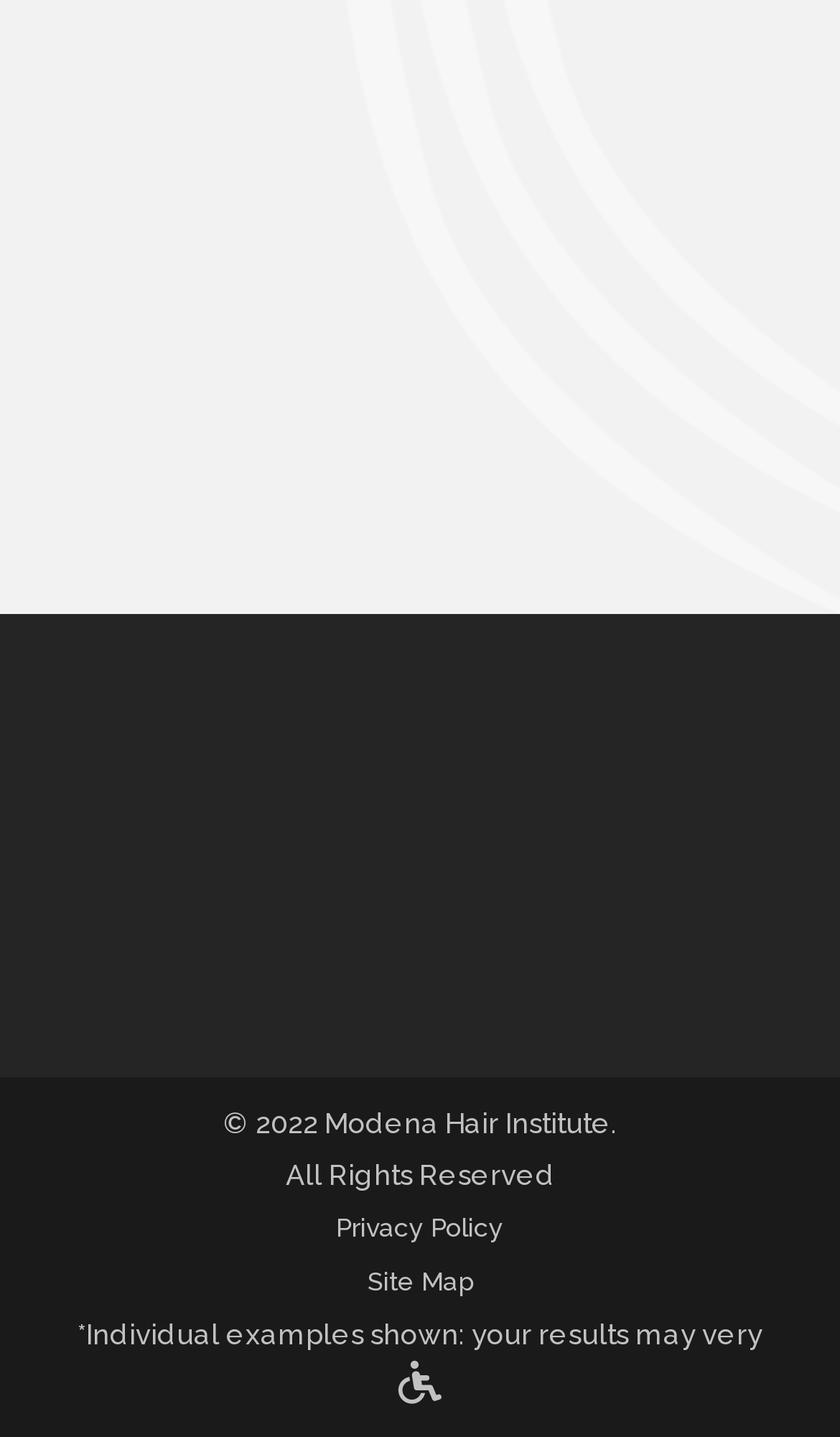What is the disclaimer at the bottom of the webpage?
Please respond to the question with a detailed and informative answer.

The disclaimer is located at the bottom of the webpage and states 'Individual examples shown: your results may vary', indicating that the results shown on the webpage may not be typical for all individuals.